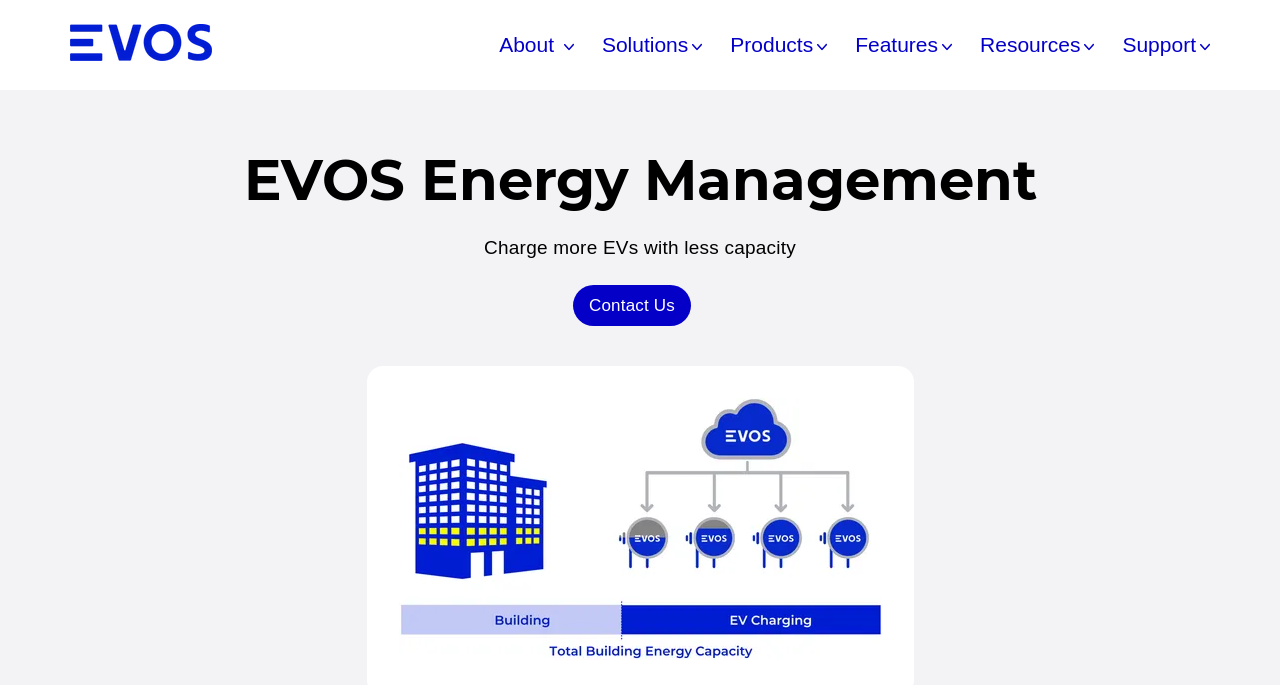Determine the primary headline of the webpage.

EVOS Energy Management